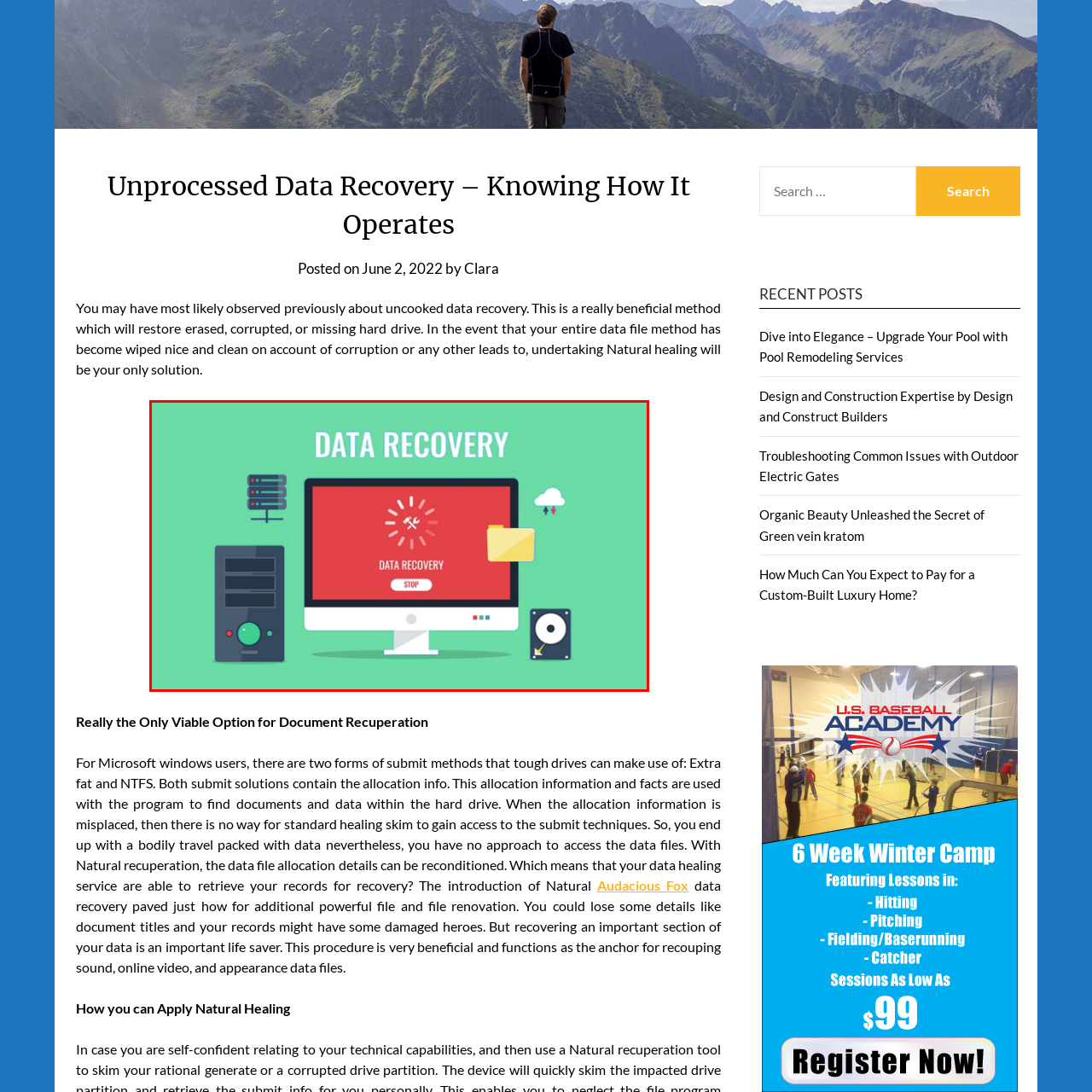Write a detailed description of the image enclosed in the red-bordered box.

This colorful illustration visually represents the concept of data recovery. In the center, a computer monitor displays a vibrant red screen featuring the text "DATA RECOVERY," accompanied by a loading icon and a prominent "STOP" button, symbolizing the recovery process in action. Flanking the monitor are icons depicting a server, a yellow folder, and a hard drive, all set against a soothing green background. This graphic effectively conveys the essential components and urgency associated with recovering lost or corrupted data, making it a fitting visual for discussions on data retrieval methods and their significance in digital file management.